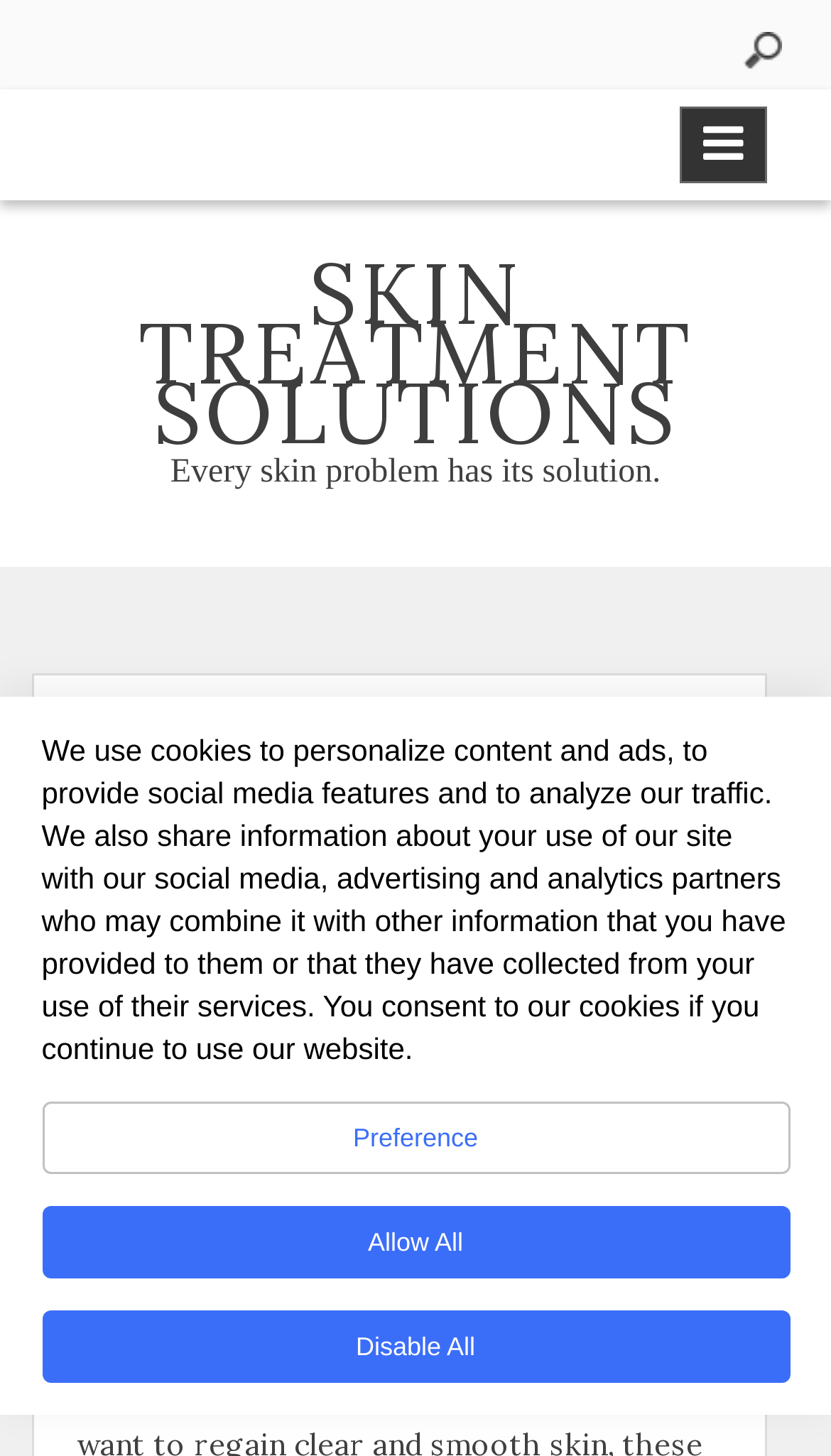Offer a comprehensive description of the webpage’s content and structure.

This webpage is about acne scabs and how to get rid of them in minutes. At the top right corner, there is a search box with a placeholder text "Search …". Next to it, there is a button with an icon. Below the search box, there is a link "SKIN TREATMENT SOLUTIONS" with a descriptive text "Every skin problem has its solution." 

The main content of the webpage is a comprehensive guide, which is indicated by a heading "how to get rid of acne scabs in minutes" at the top center of the page. The heading is followed by the posting date "September 4, 2023" and the author's name "skintreatmentsolutions.com". 

At the bottom of the page, there are several links and texts related to cookies and privacy policies. A static text explains the use of cookies and how they are shared with partners. There are three links: "Cookie Policy", "Preference", "Allow All", and "Disable All" which are aligned vertically at the bottom left corner of the page.